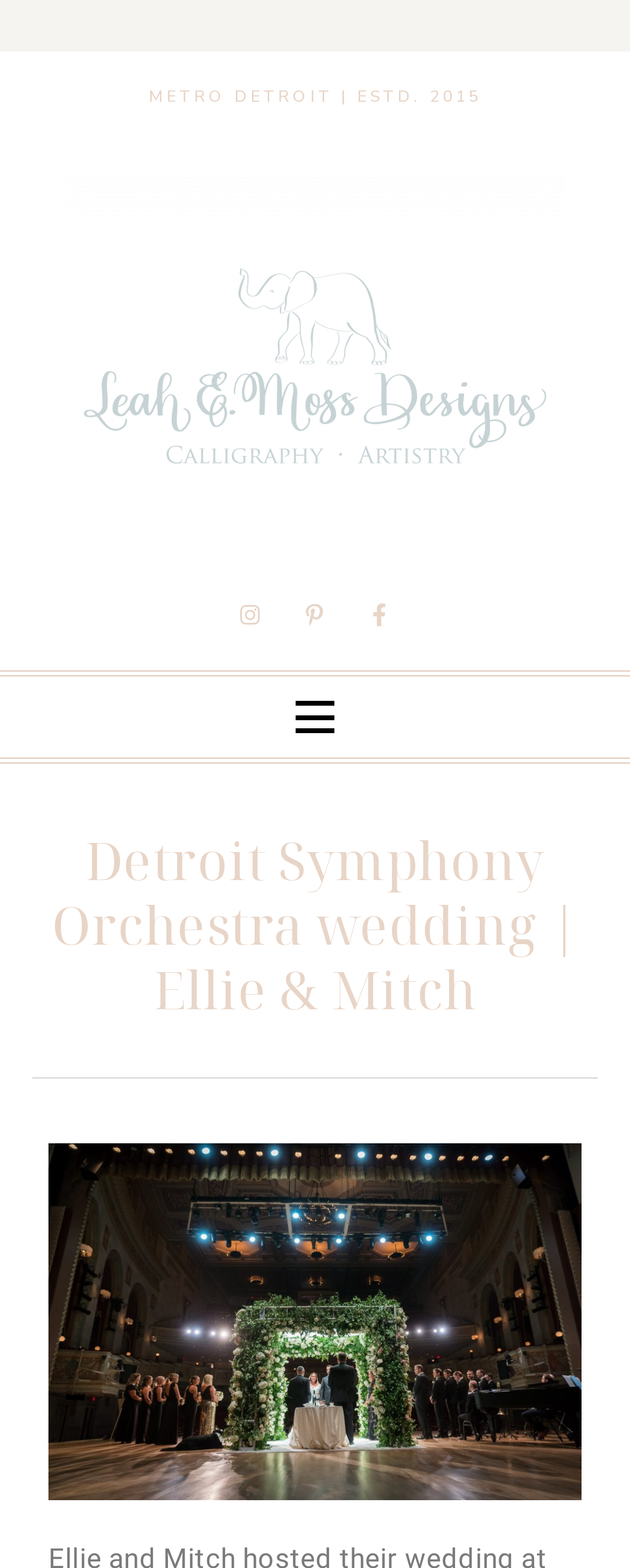Using the information in the image, give a comprehensive answer to the question: 
What is the name of the photography studio?

I found the text 'Photos: Brian Weitzel Photography' on the webpage, which indicates that the photography studio is Brian Weitzel Photography.